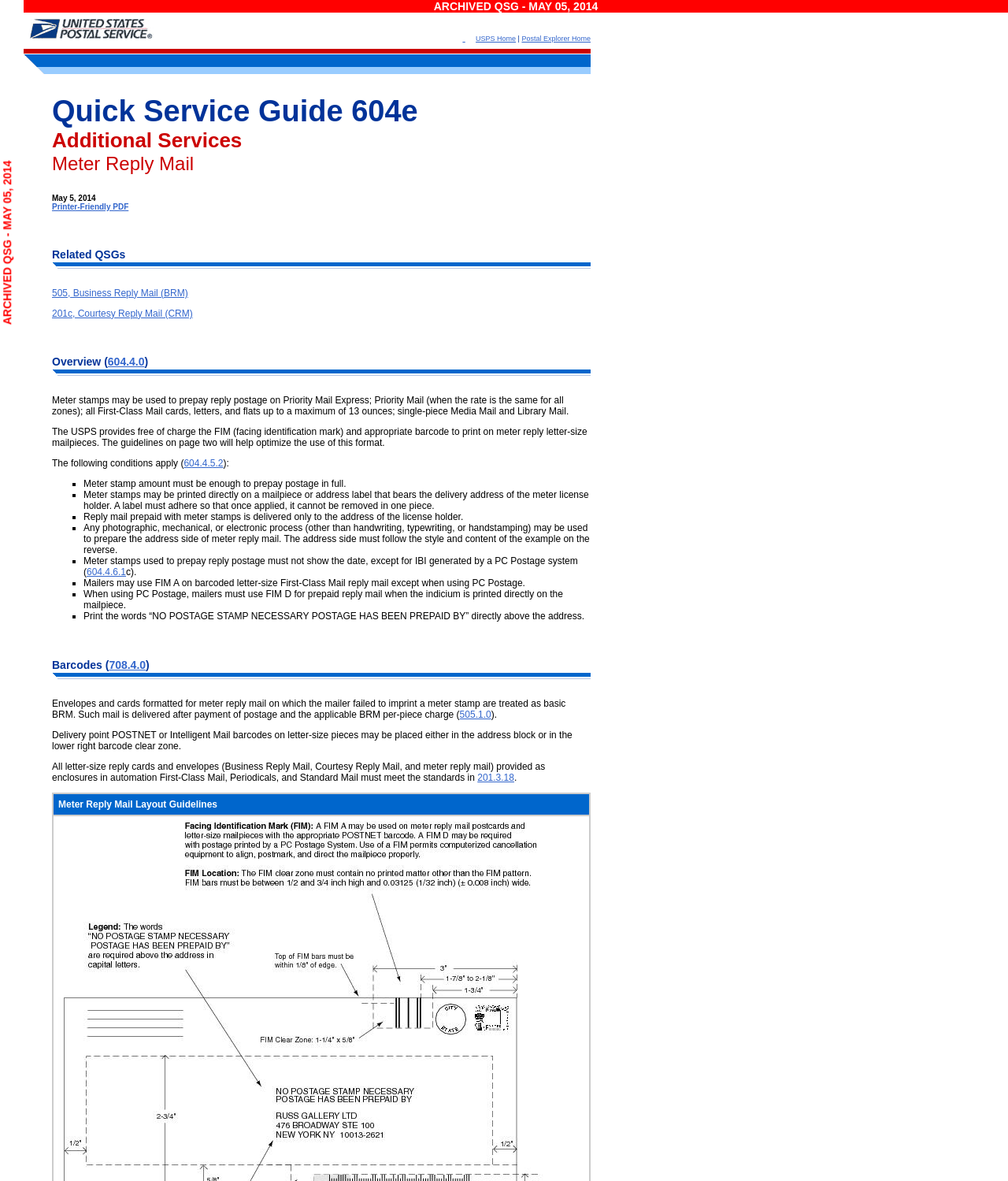Determine the bounding box coordinates of the element's region needed to click to follow the instruction: "Check Related QSGs". Provide these coordinates as four float numbers between 0 and 1, formatted as [left, top, right, bottom].

[0.052, 0.21, 0.586, 0.221]